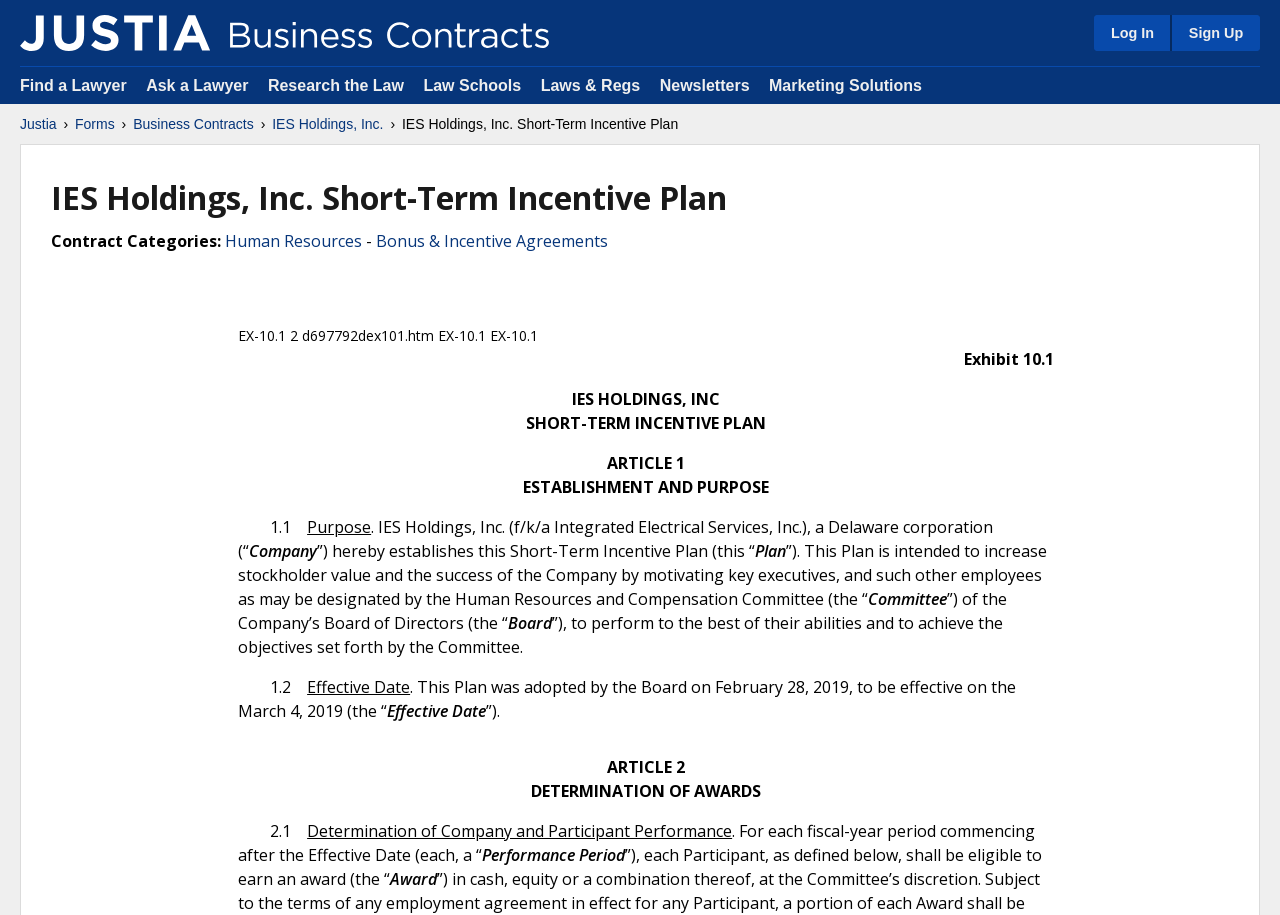Please identify the coordinates of the bounding box that should be clicked to fulfill this instruction: "Click on Find a Lawyer".

[0.016, 0.084, 0.099, 0.103]